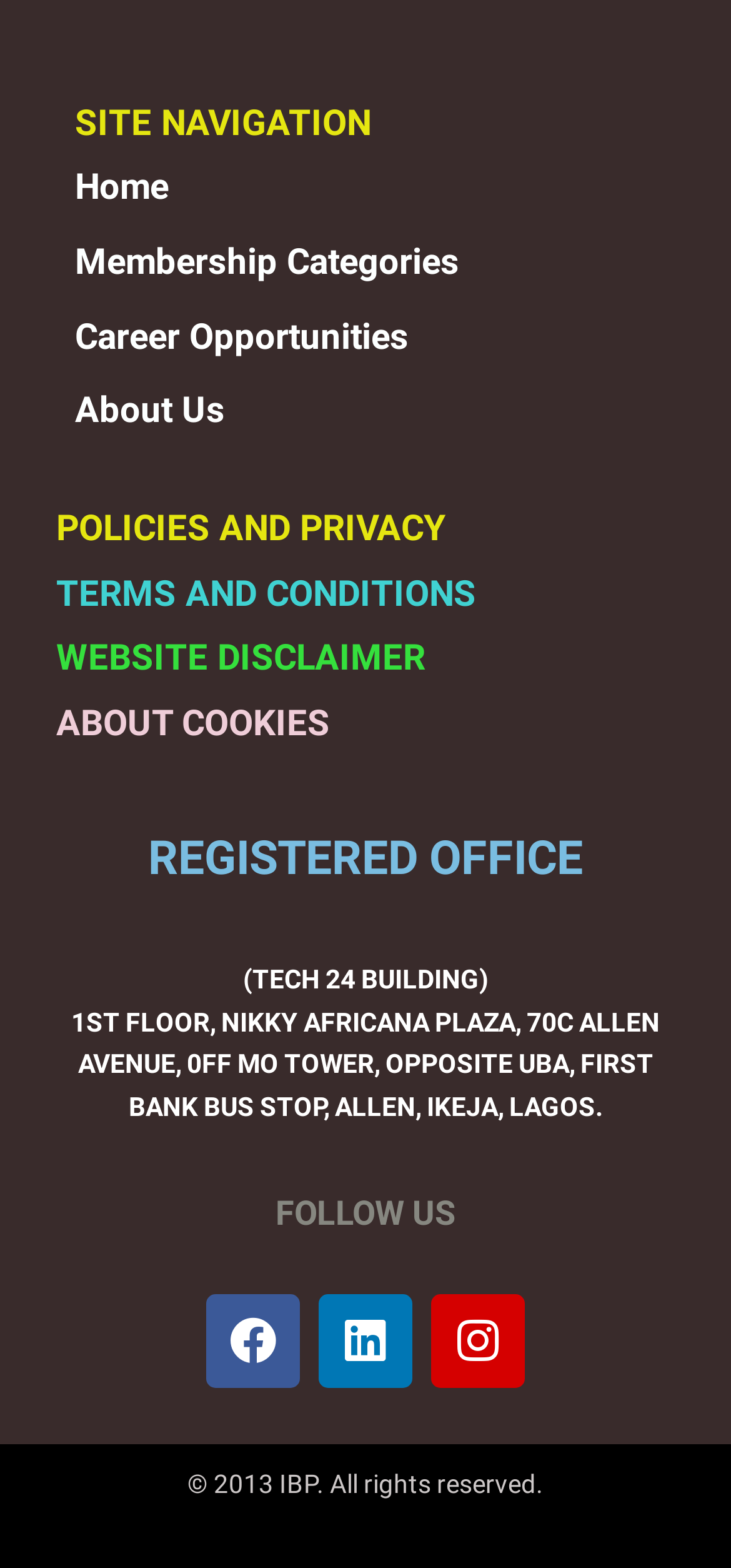Using the description "terms and conditions", predict the bounding box of the relevant HTML element.

[0.077, 0.364, 0.651, 0.392]